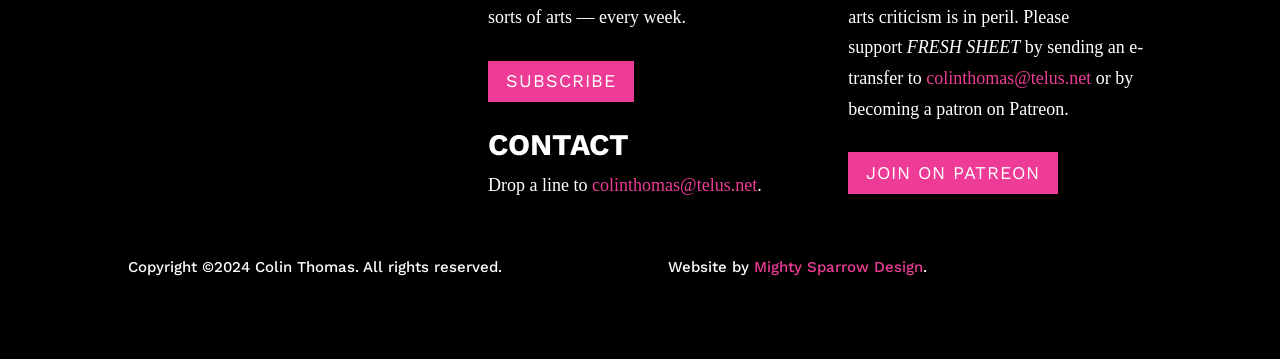Please give a succinct answer to the question in one word or phrase:
What is the alternative way to support the author?

Become a patron on Patreon